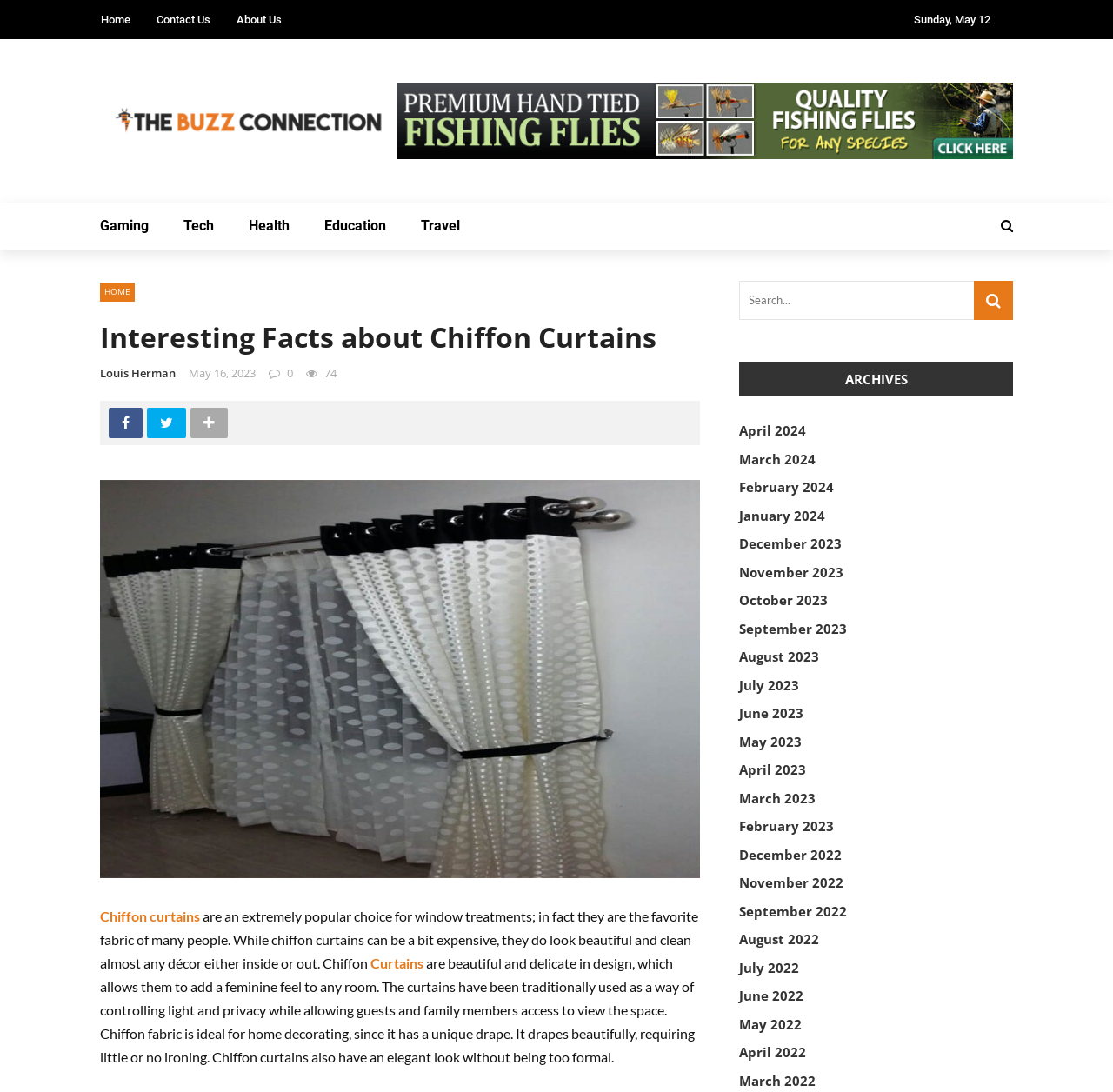Extract the bounding box coordinates of the UI element described: "Home". Provide the coordinates in the format [left, top, right, bottom] with values ranging from 0 to 1.

[0.091, 0.012, 0.117, 0.024]